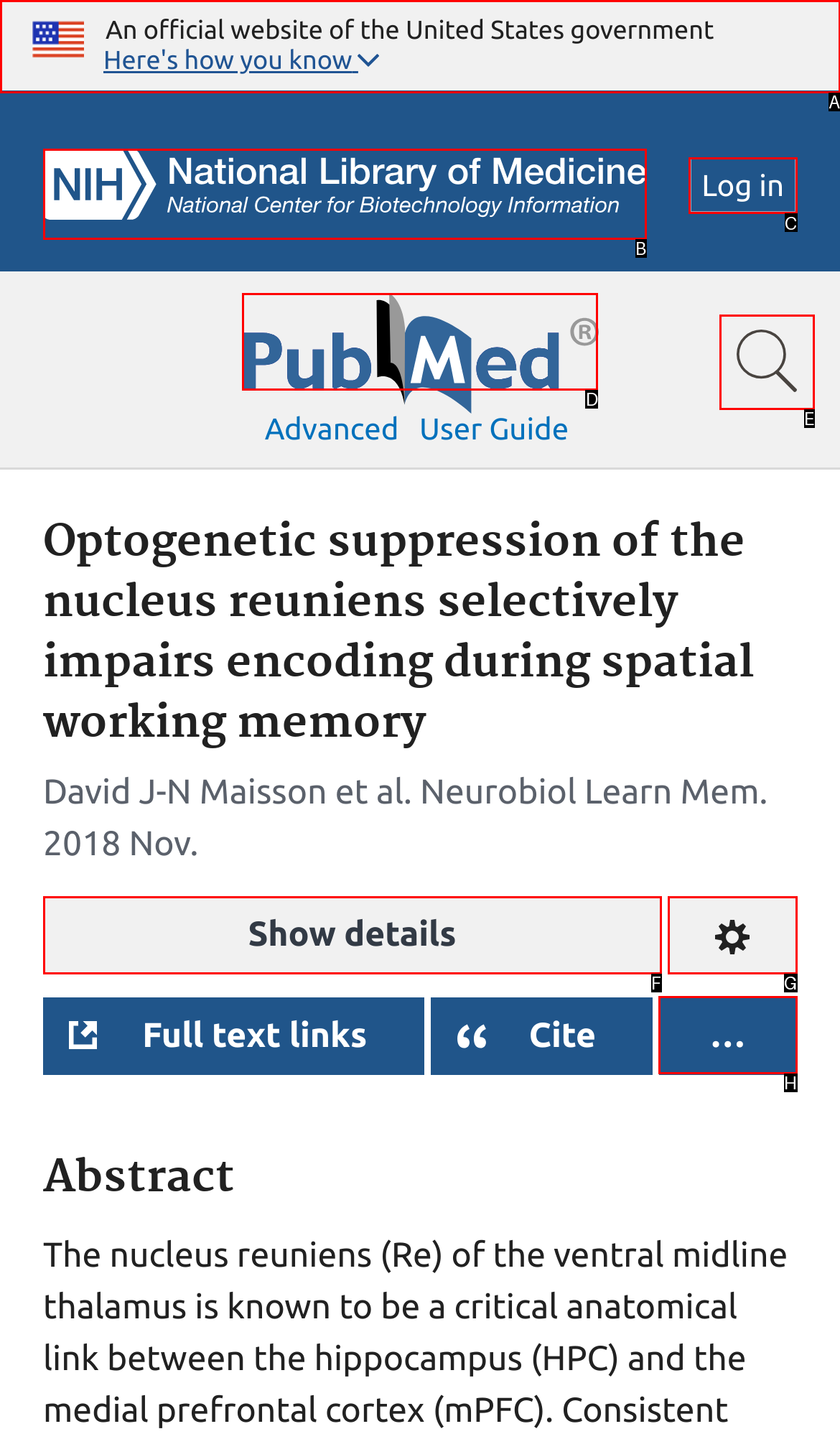To achieve the task: Log in to the website, indicate the letter of the correct choice from the provided options.

C